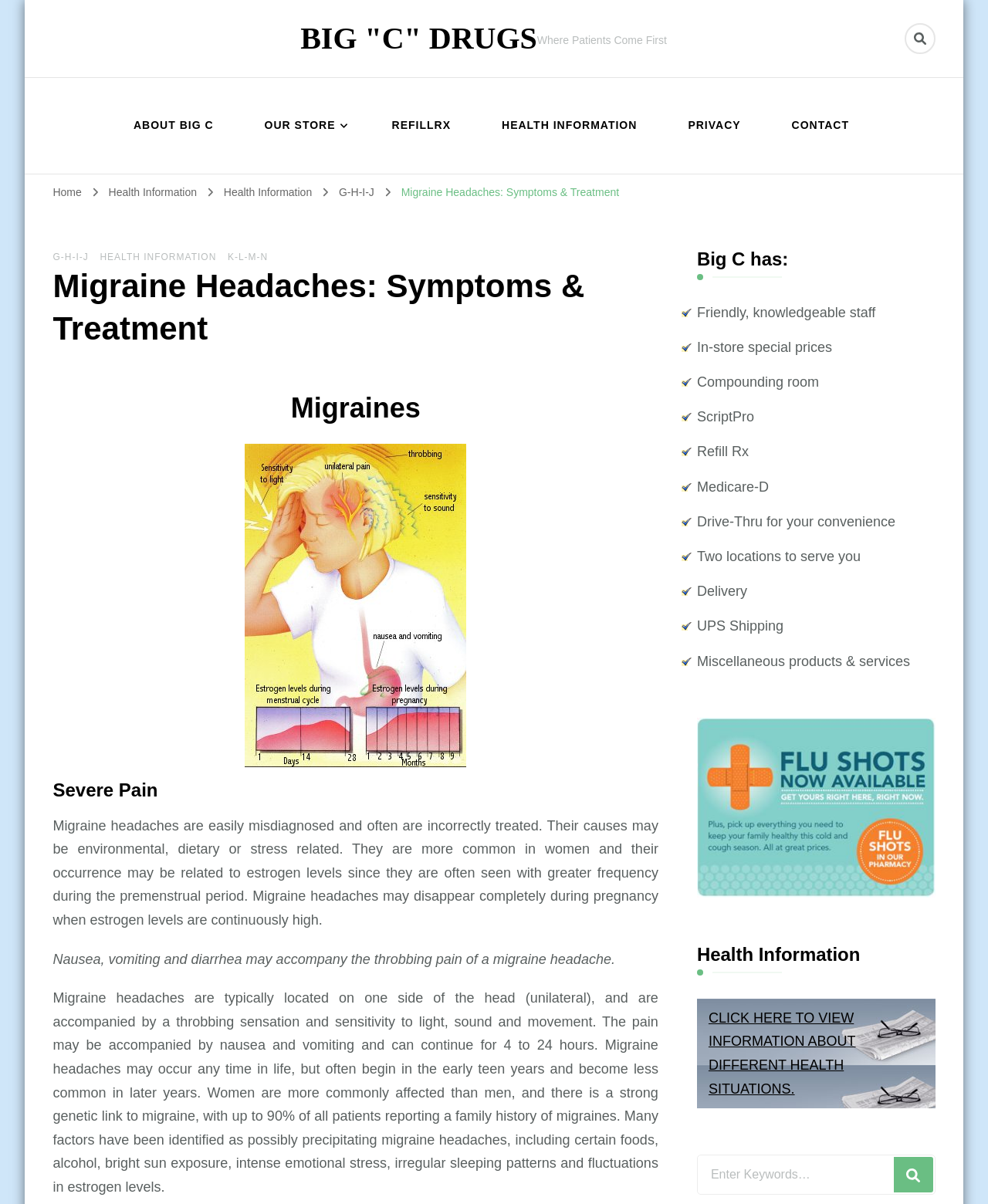Please determine the bounding box coordinates for the UI element described as: "Privacy".

[0.682, 0.084, 0.764, 0.125]